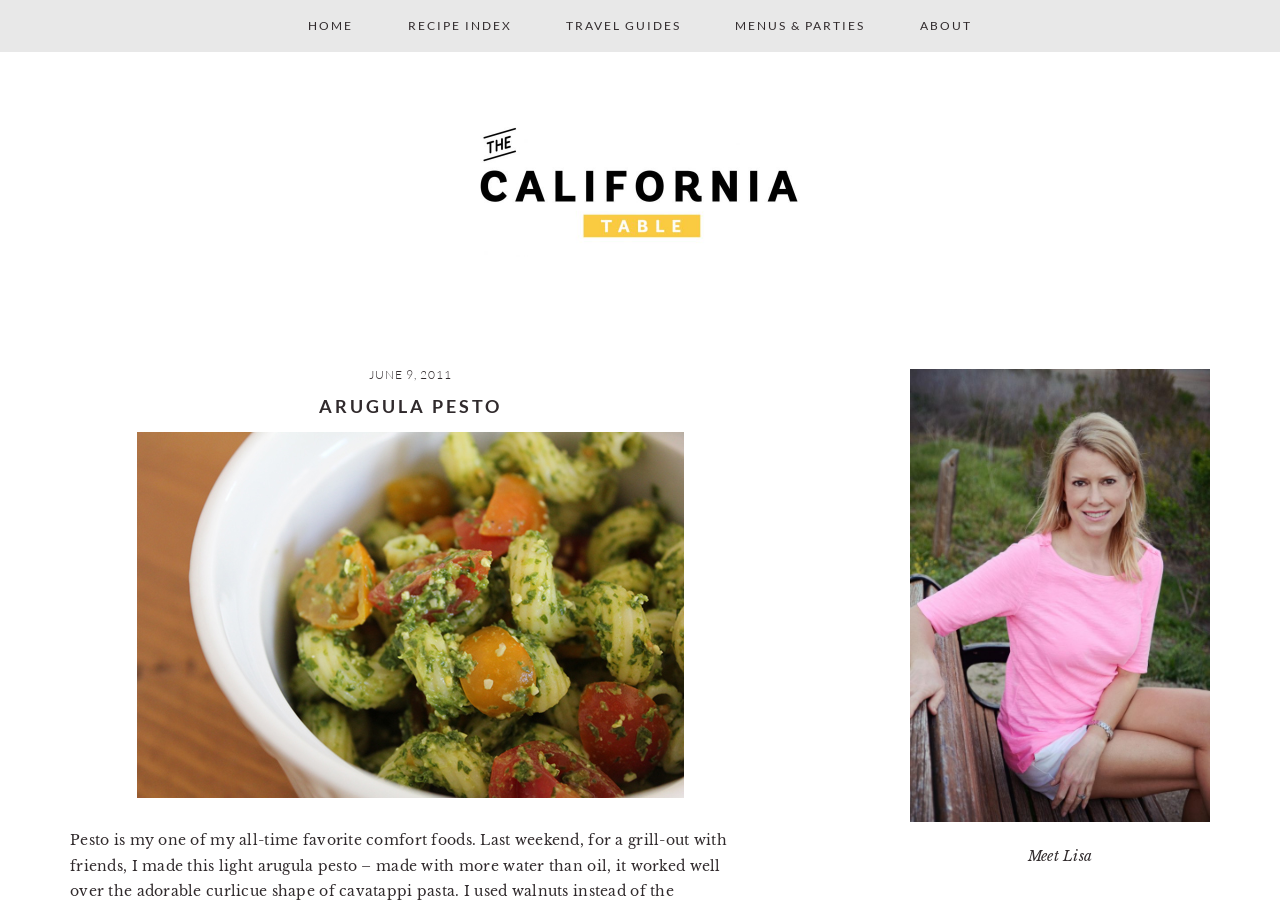What is the title of the blog post?
Refer to the image and provide a thorough answer to the question.

I found a heading element with a bounding box coordinate of [0.055, 0.44, 0.586, 0.464] that contains the text 'ARUGULA PESTO', which is the title of the blog post.